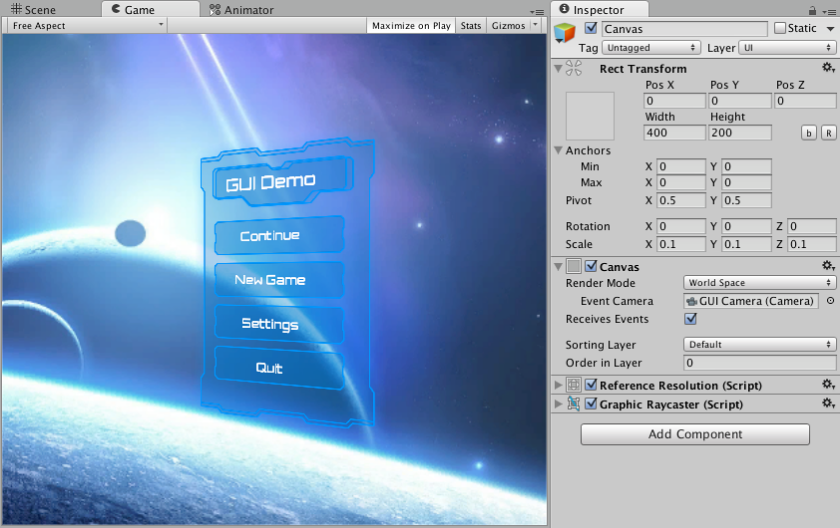What is the size of the canvas in pixels?
Based on the image, respond with a single word or phrase.

400 by 200